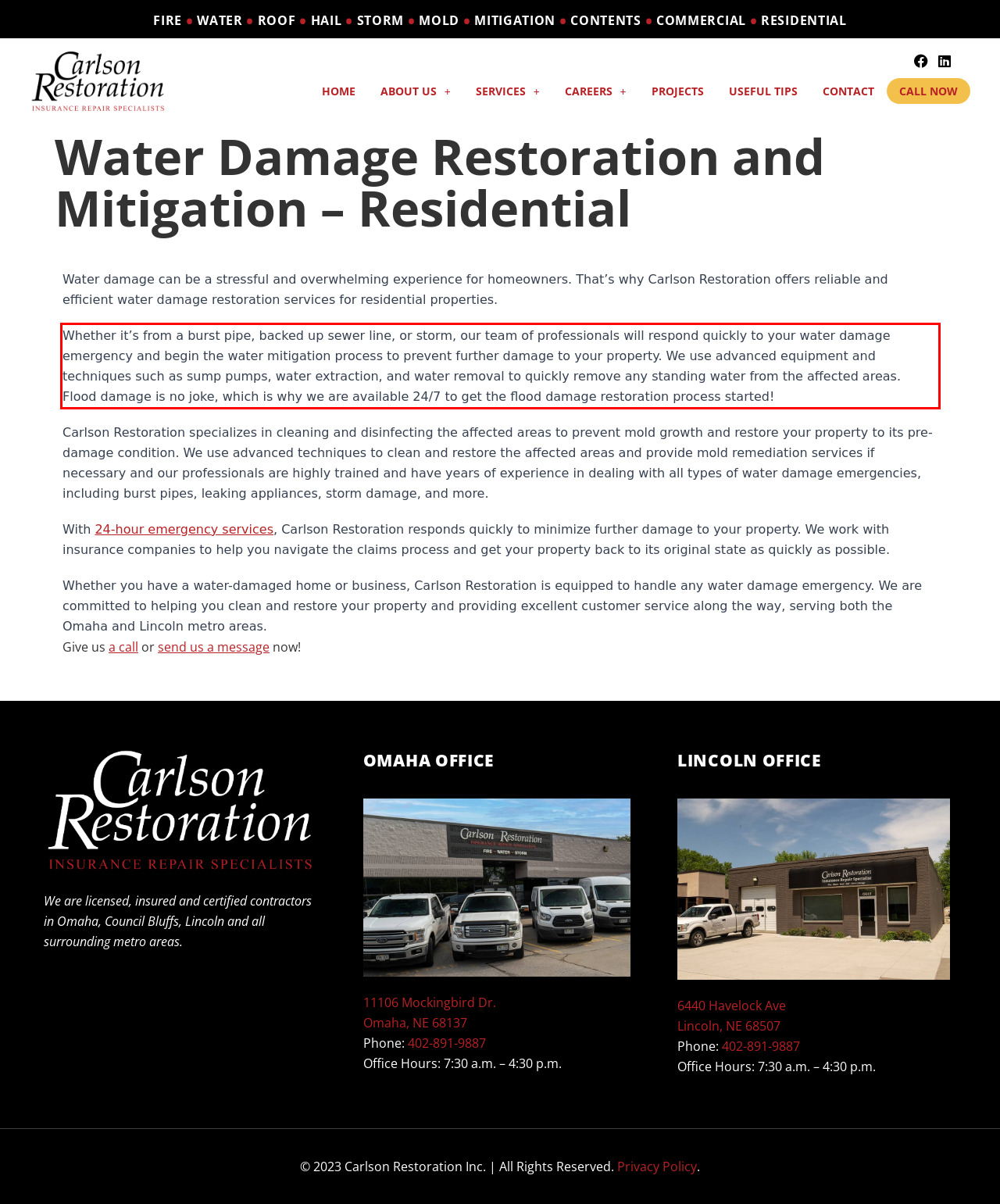Within the screenshot of the webpage, there is a red rectangle. Please recognize and generate the text content inside this red bounding box.

Whether it’s from a burst pipe, backed up sewer line, or storm, our team of professionals will respond quickly to your water damage emergency and begin the water mitigation process to prevent further damage to your property. We use advanced equipment and techniques such as sump pumps, water extraction, and water removal to quickly remove any standing water from the affected areas. Flood damage is no joke, which is why we are available 24/7 to get the flood damage restoration process started!